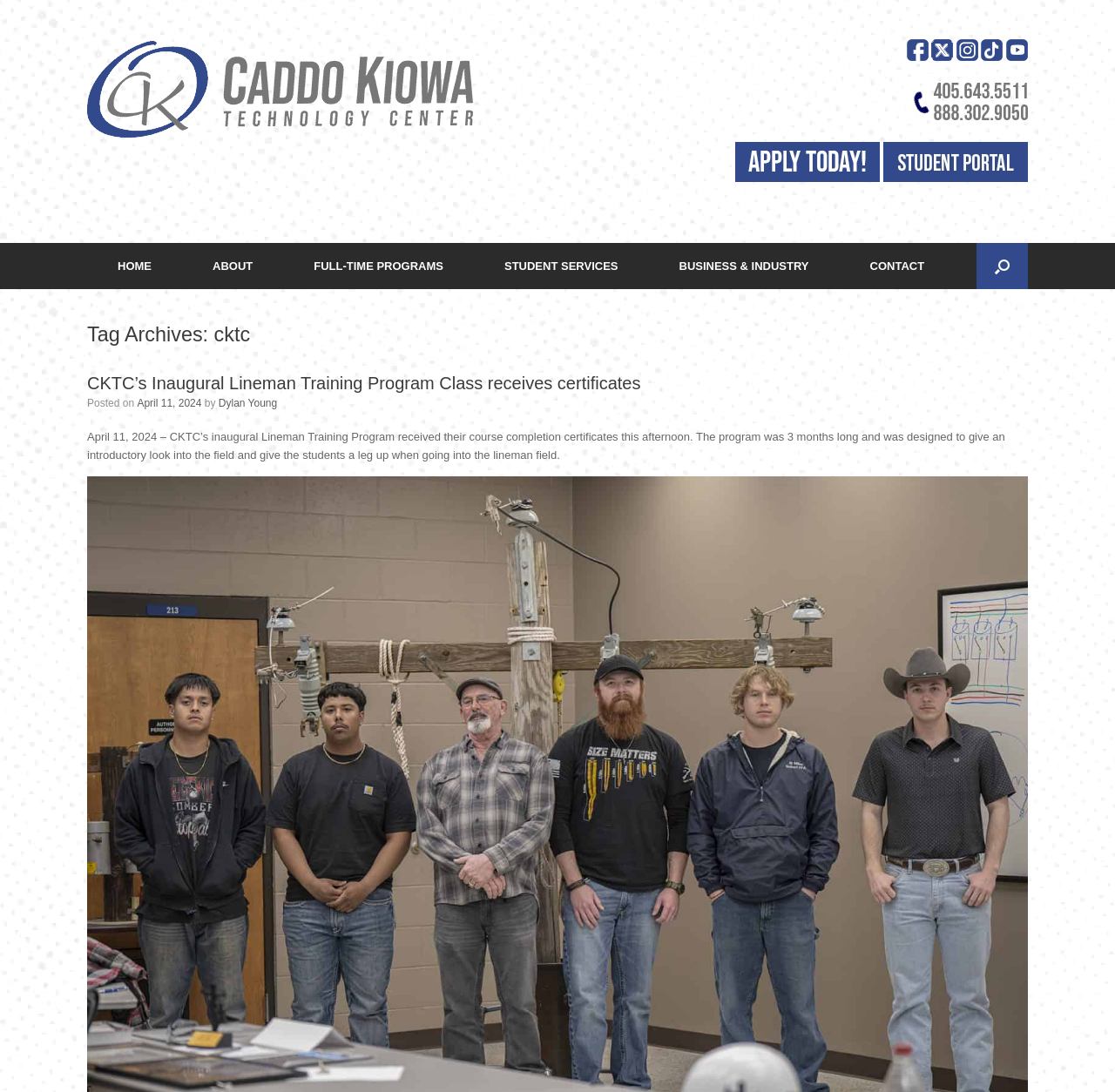Please identify the bounding box coordinates of the area that needs to be clicked to fulfill the following instruction: "Go to HOME page."

[0.078, 0.222, 0.163, 0.265]